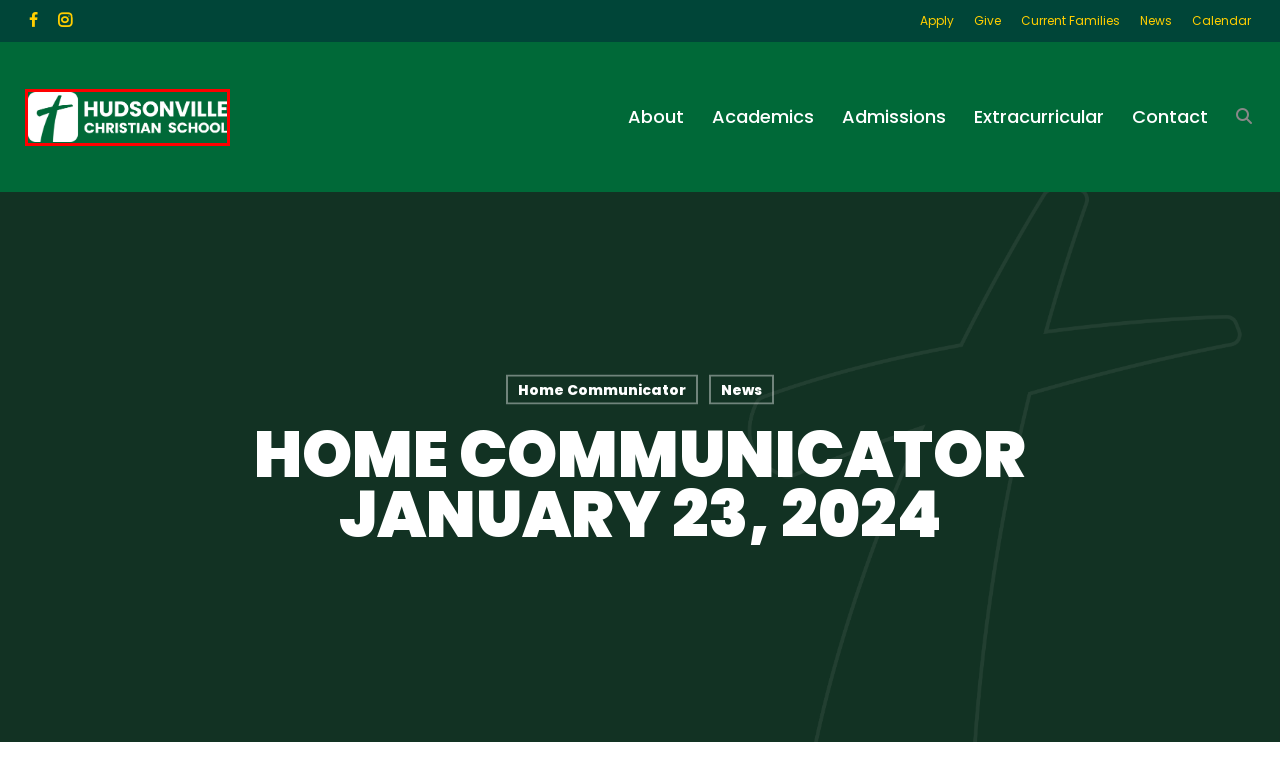You are looking at a screenshot of a webpage with a red bounding box around an element. Determine the best matching webpage description for the new webpage resulting from clicking the element in the red bounding box. Here are the descriptions:
A. Current Families - Hudsonville Christian
B. Hudsonville Christian School Admissions
C. News Archives - Hudsonville Christian
D. Hudsonville Christian School
E. Home Communicator Archives - Hudsonville Christian
F. Extracurricular - Hudsonville Christian
G. Contact - Hudsonville Christian
H. Hudsonville Christian School Academics

D